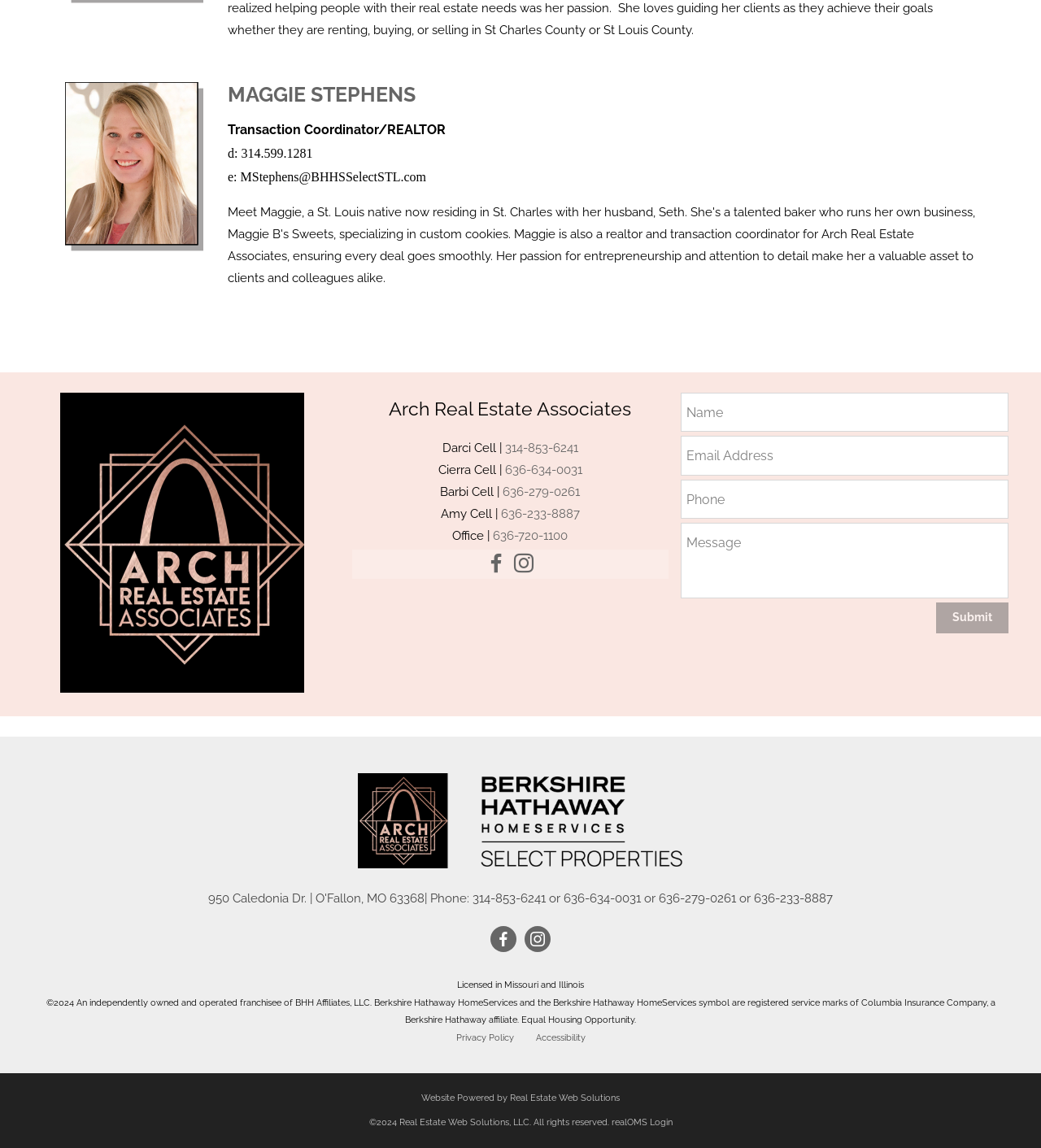What social media platforms can you visit?
Look at the screenshot and respond with one word or a short phrase.

Facebook and Instagram